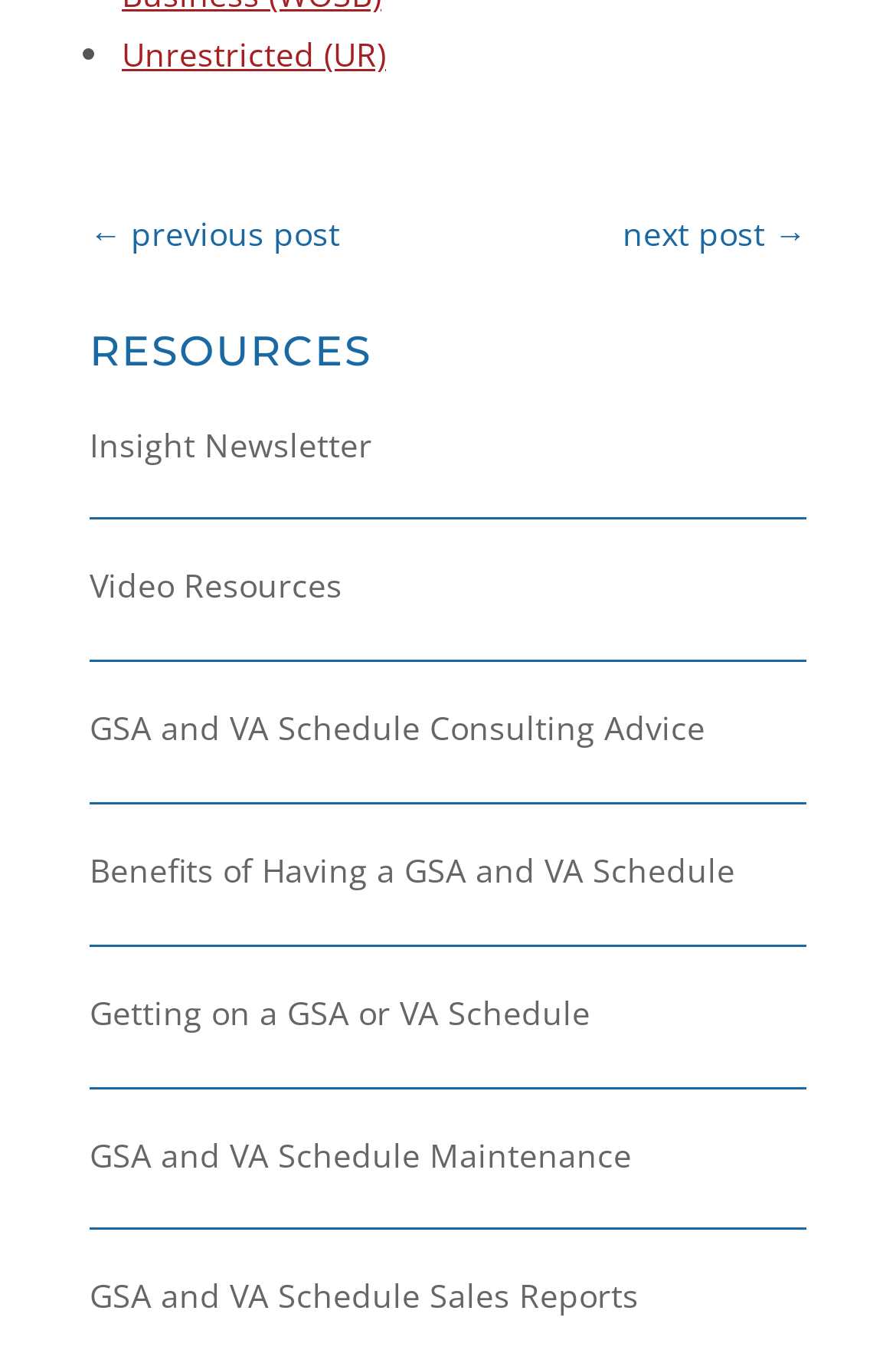Given the description: "next post →", determine the bounding box coordinates of the UI element. The coordinates should be formatted as four float numbers between 0 and 1, [left, top, right, bottom].

[0.695, 0.152, 0.9, 0.192]